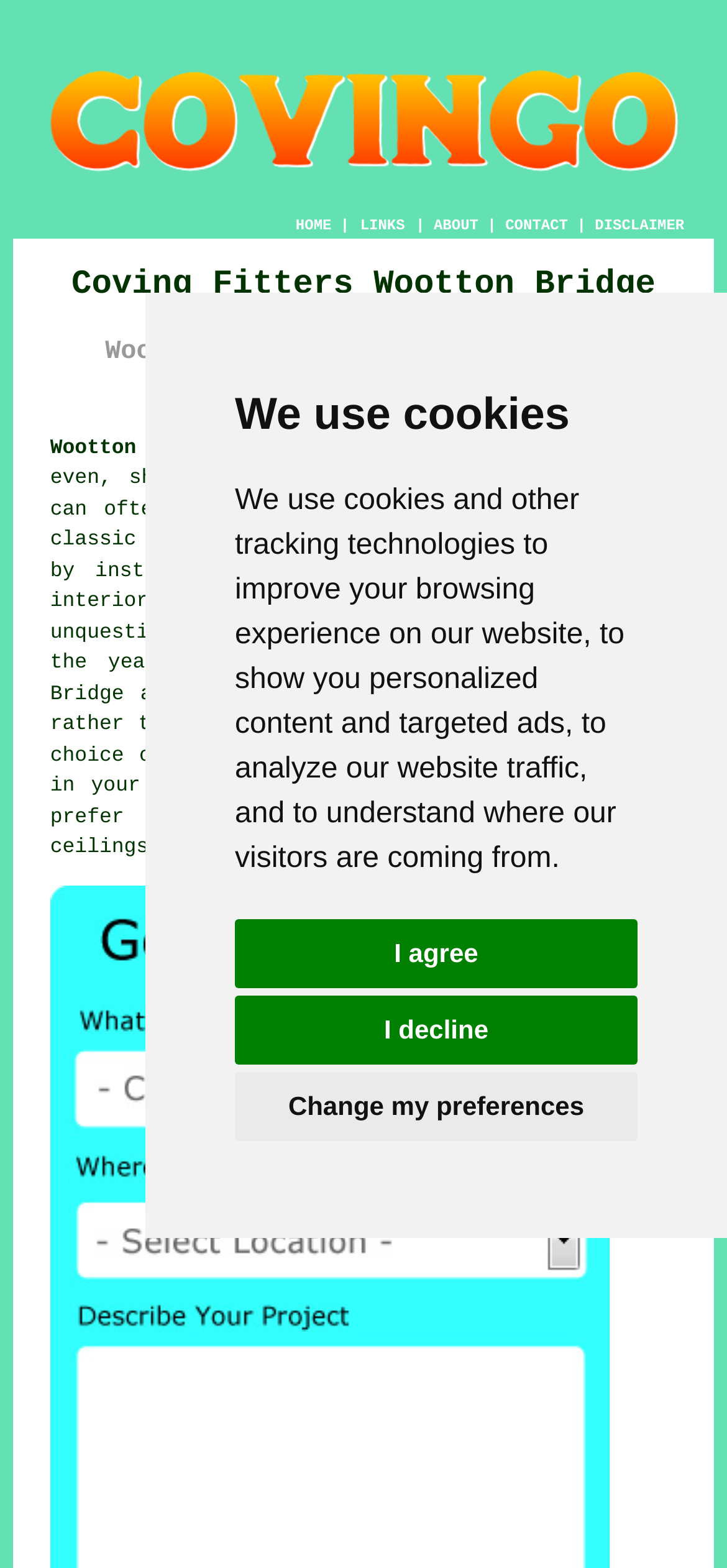Find the bounding box coordinates of the element to click in order to complete this instruction: "Click the CONTACT link". The bounding box coordinates must be four float numbers between 0 and 1, denoted as [left, top, right, bottom].

[0.695, 0.139, 0.781, 0.15]